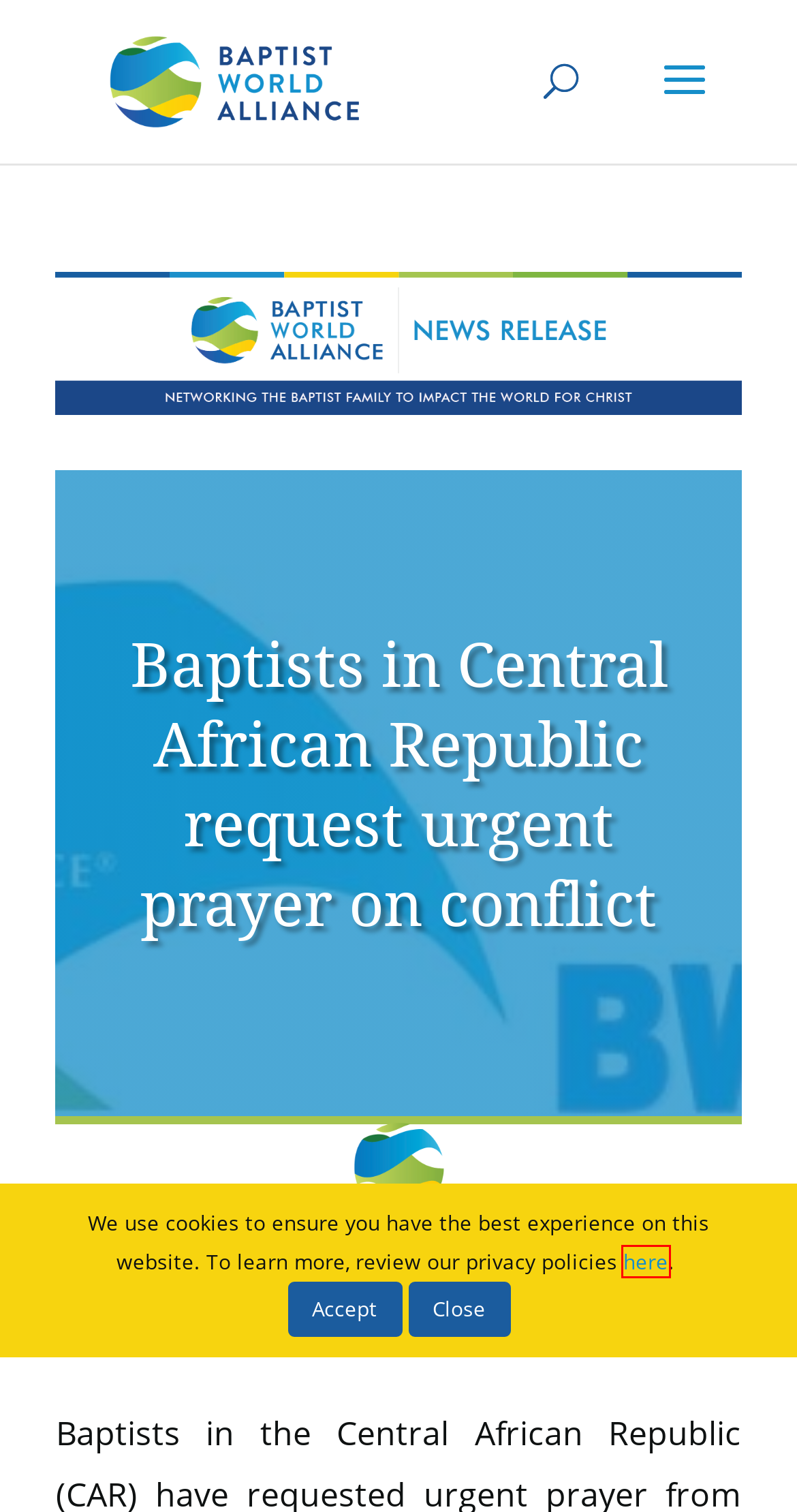Review the screenshot of a webpage which includes a red bounding box around an element. Select the description that best fits the new webpage once the element in the bounding box is clicked. Here are the candidates:
A. Resolutions | Baptist World Alliance
B. Beliefs Statement | Baptist World Alliance
C. Baptist World Alliance | Networking the Baptist Family to Impact the World for Christ
D. BWA Launches Global Baptist Mission Network
E. Baptist World Alliance Welcomes New Members
F. Baptist World Alliance to Convene Annual Gathering in July
G. Data Policies | Baptist World Alliance
H. News | Baptist World Alliance

G